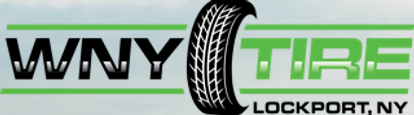Use a single word or phrase to answer the question:
Where is WNY Tire located?

Lockport, NY